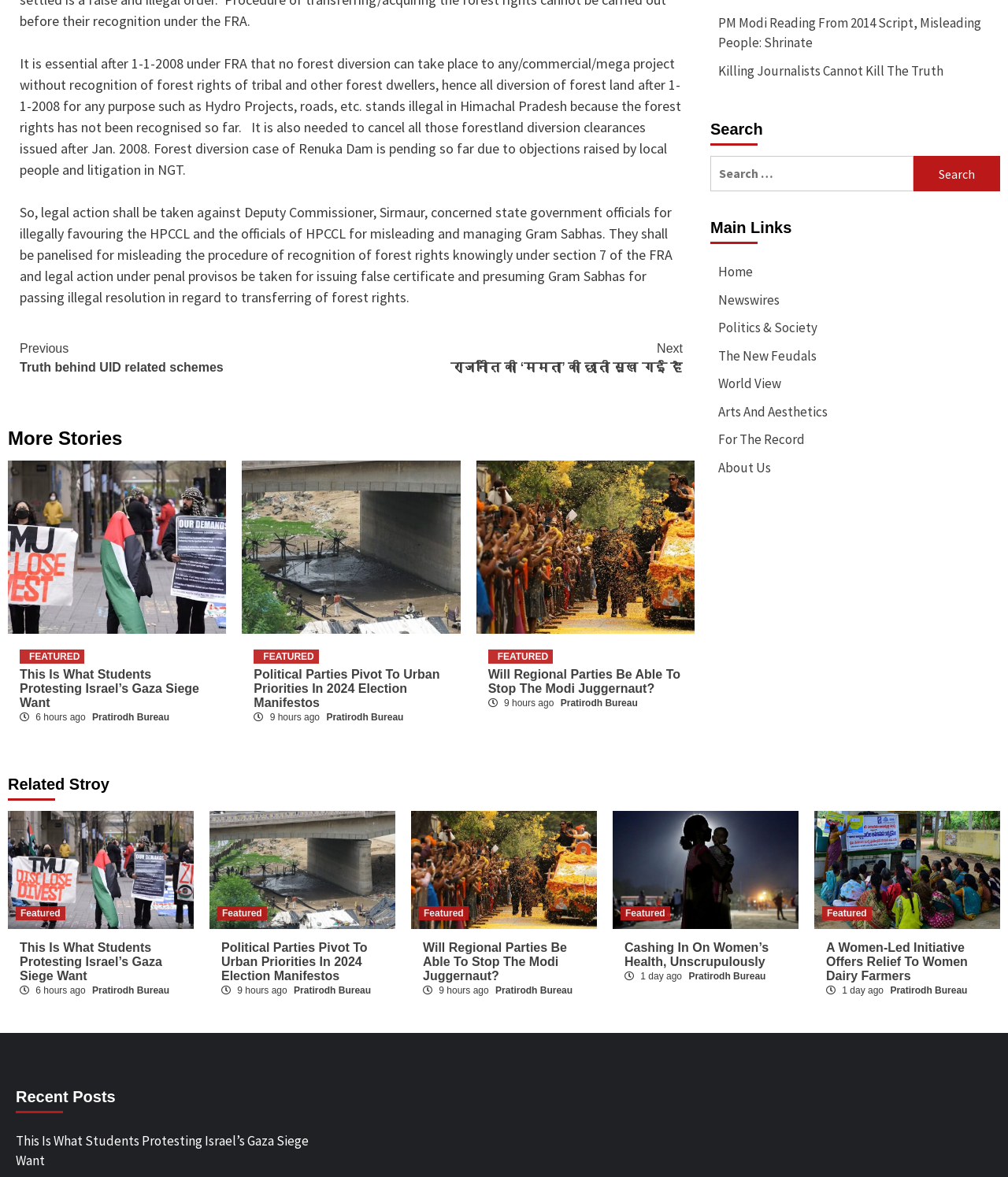What is the topic of the first article?
Answer the question based on the image using a single word or a brief phrase.

Forest rights